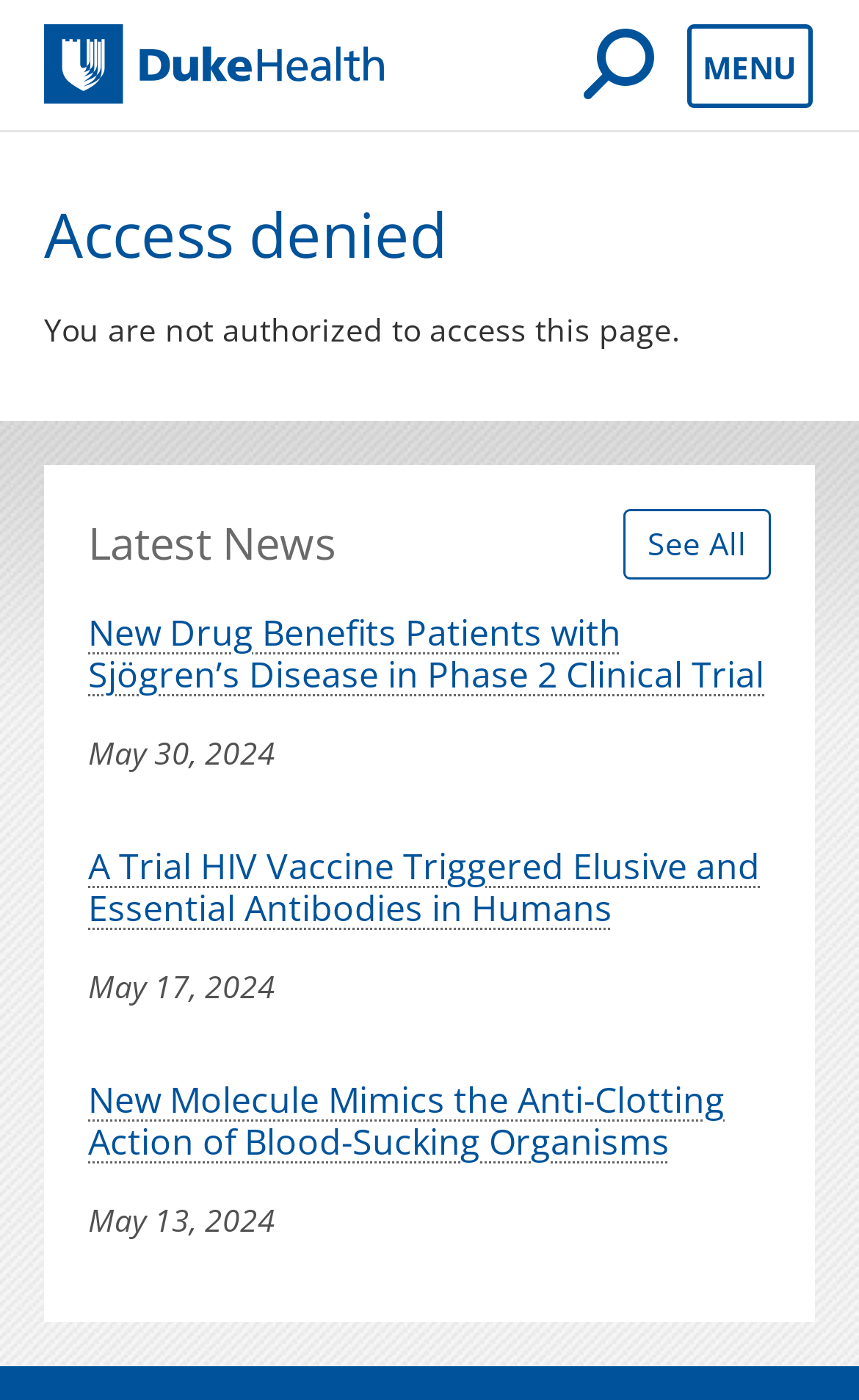Describe the entire webpage, focusing on both content and design.

The webpage is titled "Access denied | Duke Health" and has a navigation menu at the top, spanning the entire width of the page. The menu contains three links: "Duke Health" with an accompanying image, "Open Mobile Search" represented by an icon, and "MENU". 

Below the navigation menu, the main content area occupies most of the page. A prominent heading "Access denied" is displayed, followed by a paragraph of text stating "You are not authorized to access this page." 

Further down, a section titled "Latest News" is presented, with a "See All" link at the top right corner. This section features three news articles, each consisting of a heading, a brief description, and a timestamp. The articles are stacked vertically, with the most recent one at the top. The headings of the articles are "New Drug Benefits Patients with Sjögren’s Disease in Phase 2 Clinical Trial", "A Trial HIV Vaccine Triggered Elusive and Essential Antibodies in Humans", and "New Molecule Mimics the Anti-Clotting Action of Blood-Sucking Organisms".